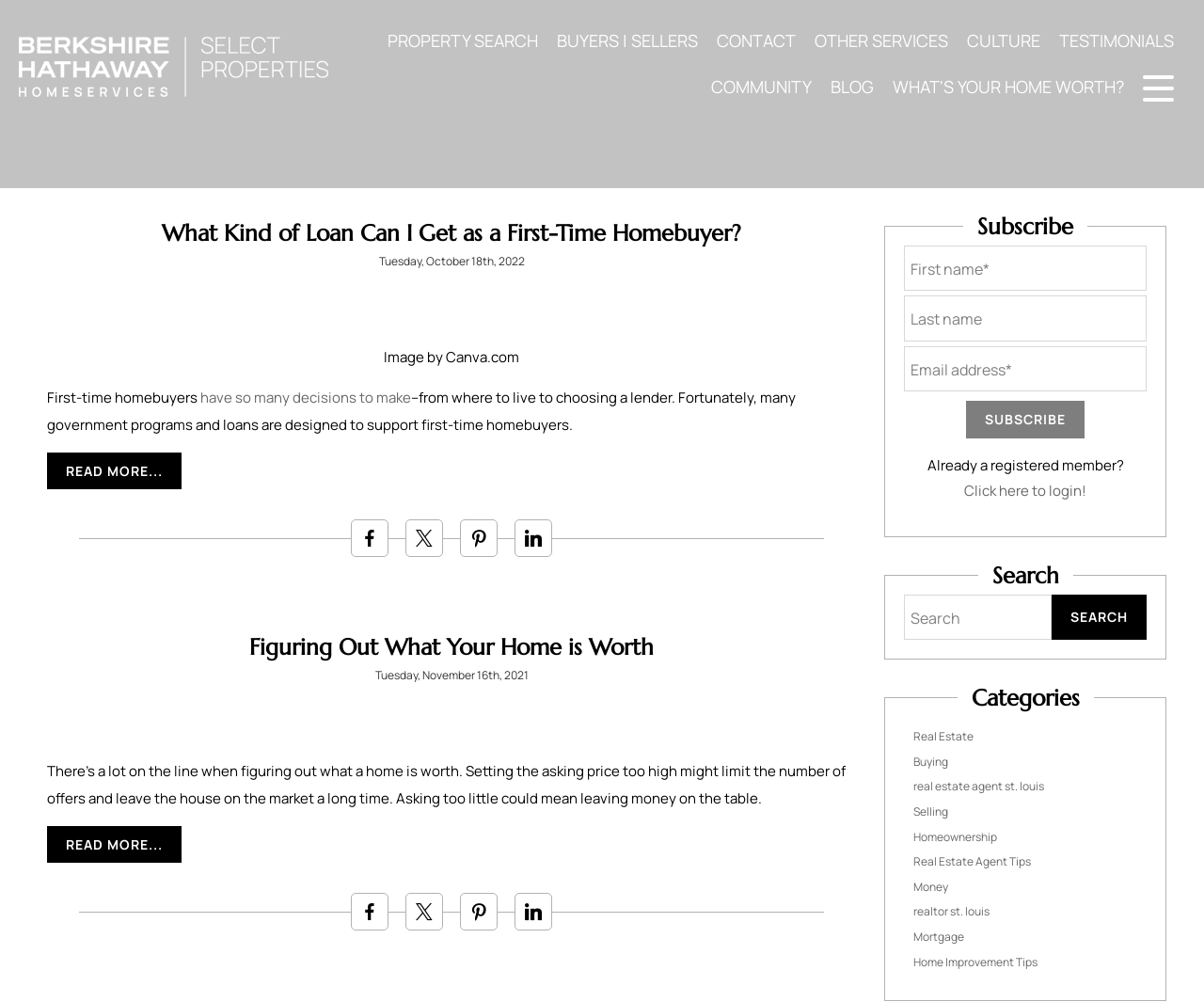Mark the bounding box of the element that matches the following description: "Share on Facebook".

[0.291, 0.519, 0.323, 0.556]